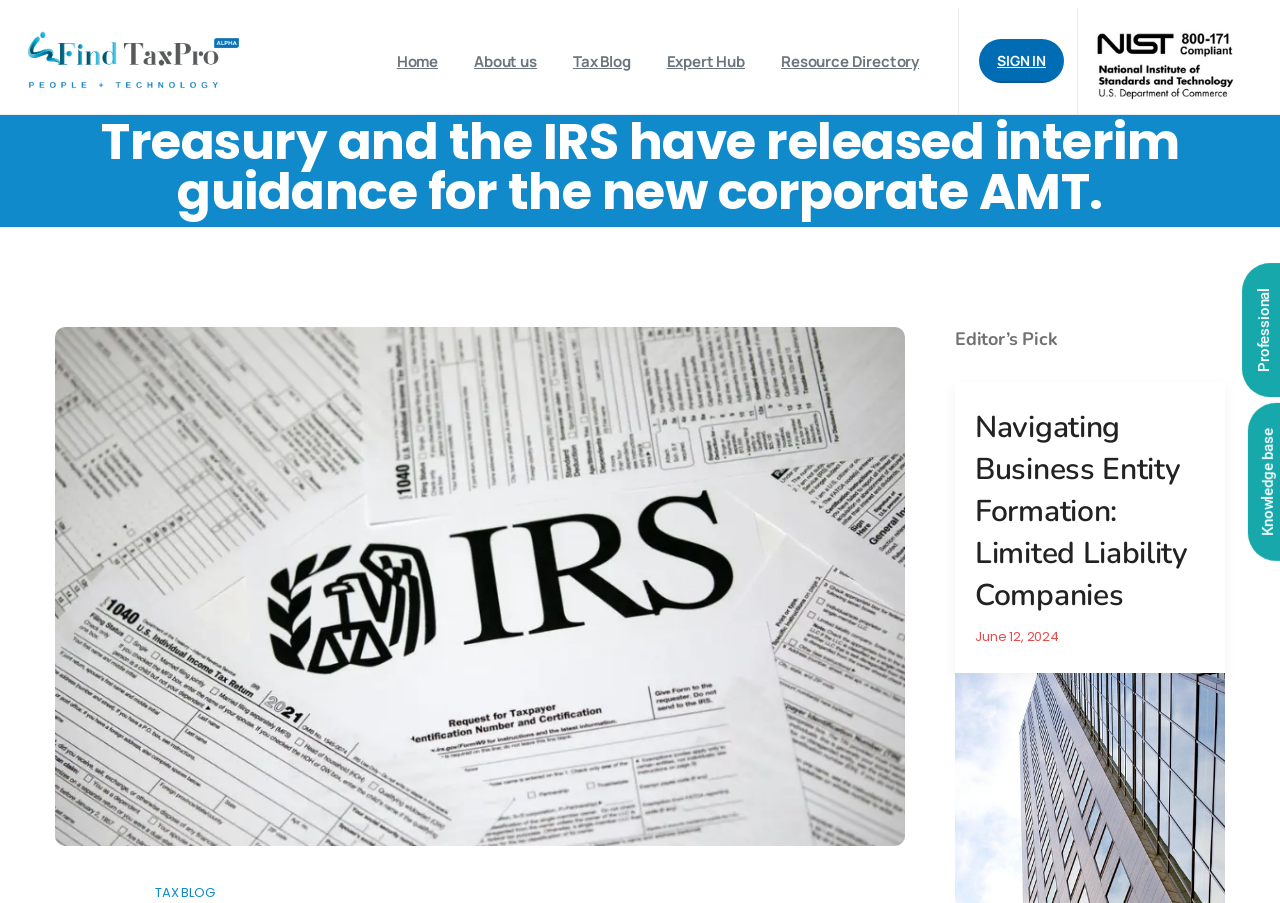Identify the bounding box coordinates of the part that should be clicked to carry out this instruction: "Visit the 'Tax Blog'".

[0.441, 0.034, 0.499, 0.083]